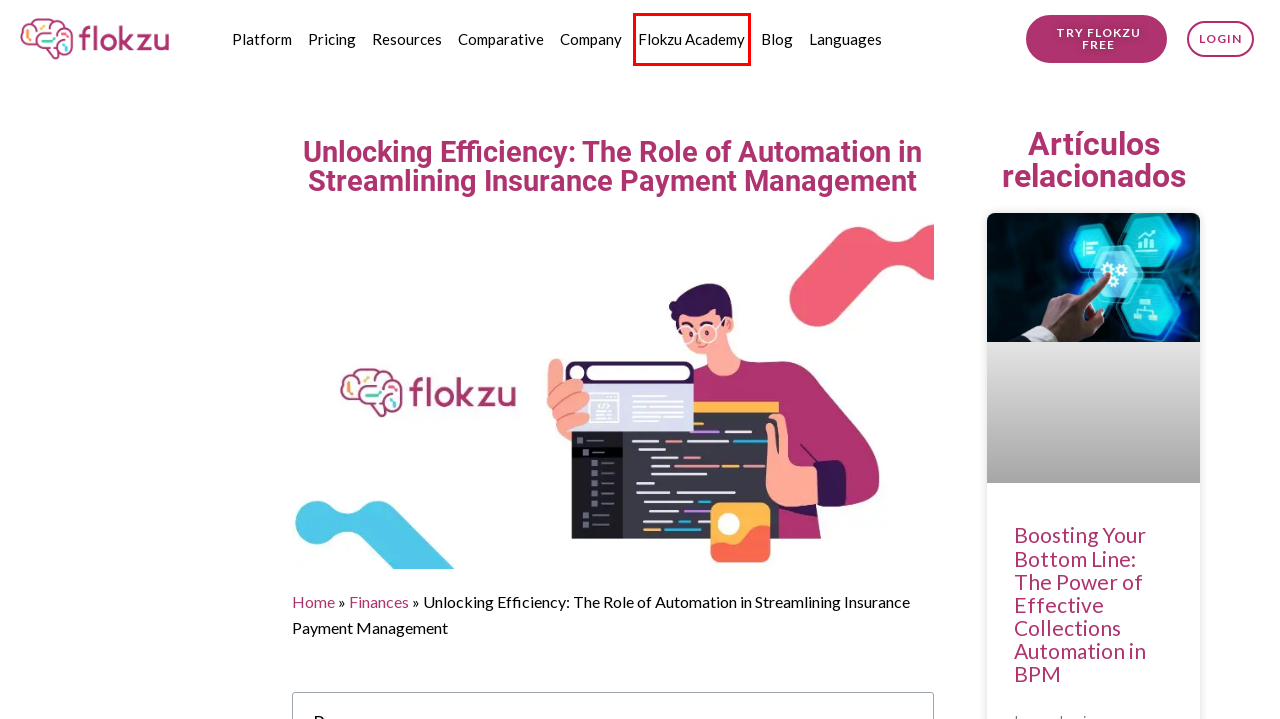Review the webpage screenshot provided, noting the red bounding box around a UI element. Choose the description that best matches the new webpage after clicking the element within the bounding box. The following are the options:
A. Comparative
B. Pricing
C. Boosting Your Bottom Line: The Power of Effective Collections Automation in BPM
D. Login
E. Flokzu Blog
F. Finances - Flokzu
G. Flokzu Academy
H. Cloud BPM | Cloud Workflow | Flokzu

G